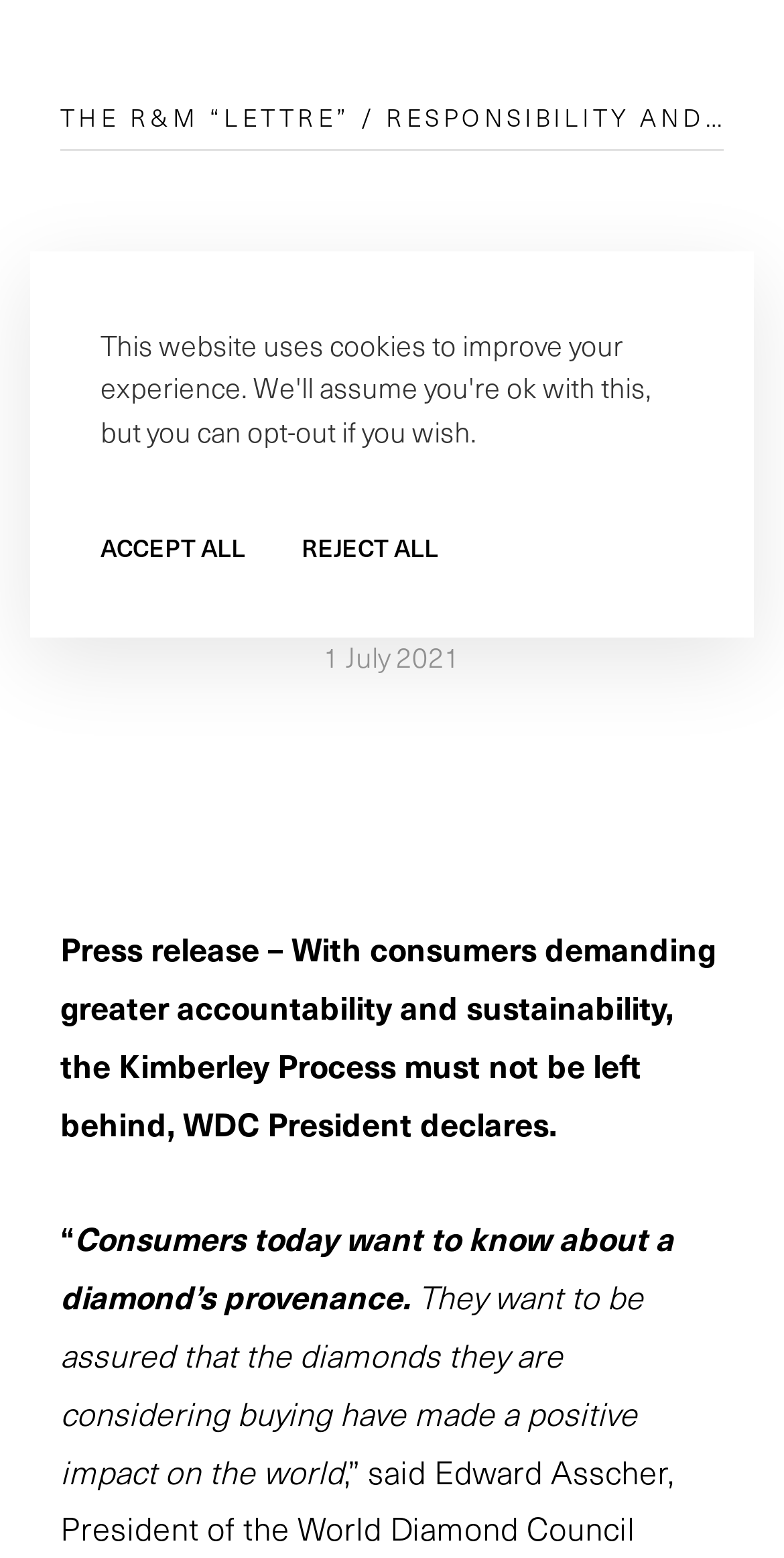Based on the element description: "Join us", identify the UI element and provide its bounding box coordinates. Use four float numbers between 0 and 1, [left, top, right, bottom].

[0.115, 0.395, 0.885, 0.463]